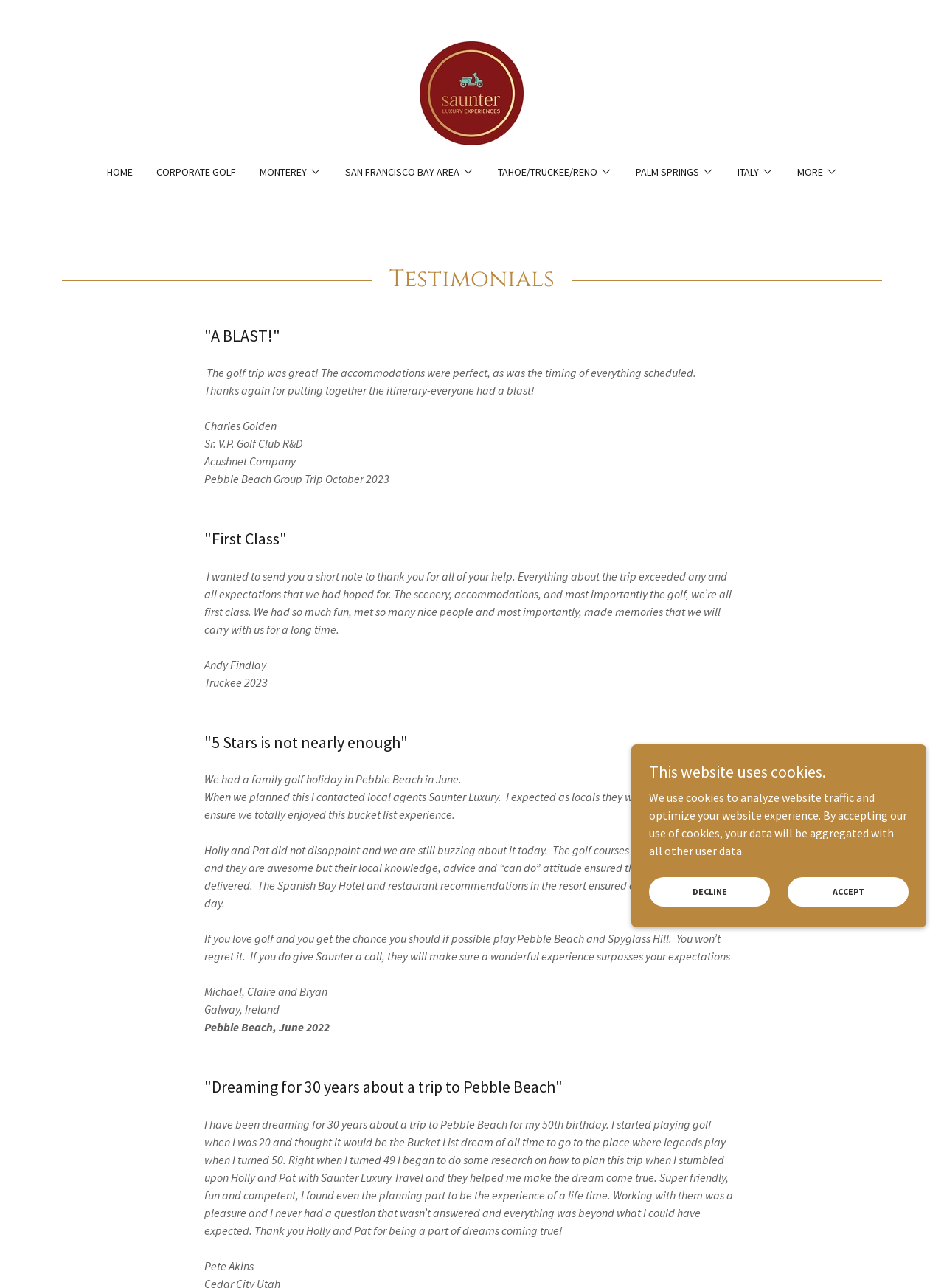Please identify the bounding box coordinates of the clickable area that will allow you to execute the instruction: "Click the HOME link".

[0.108, 0.123, 0.145, 0.144]